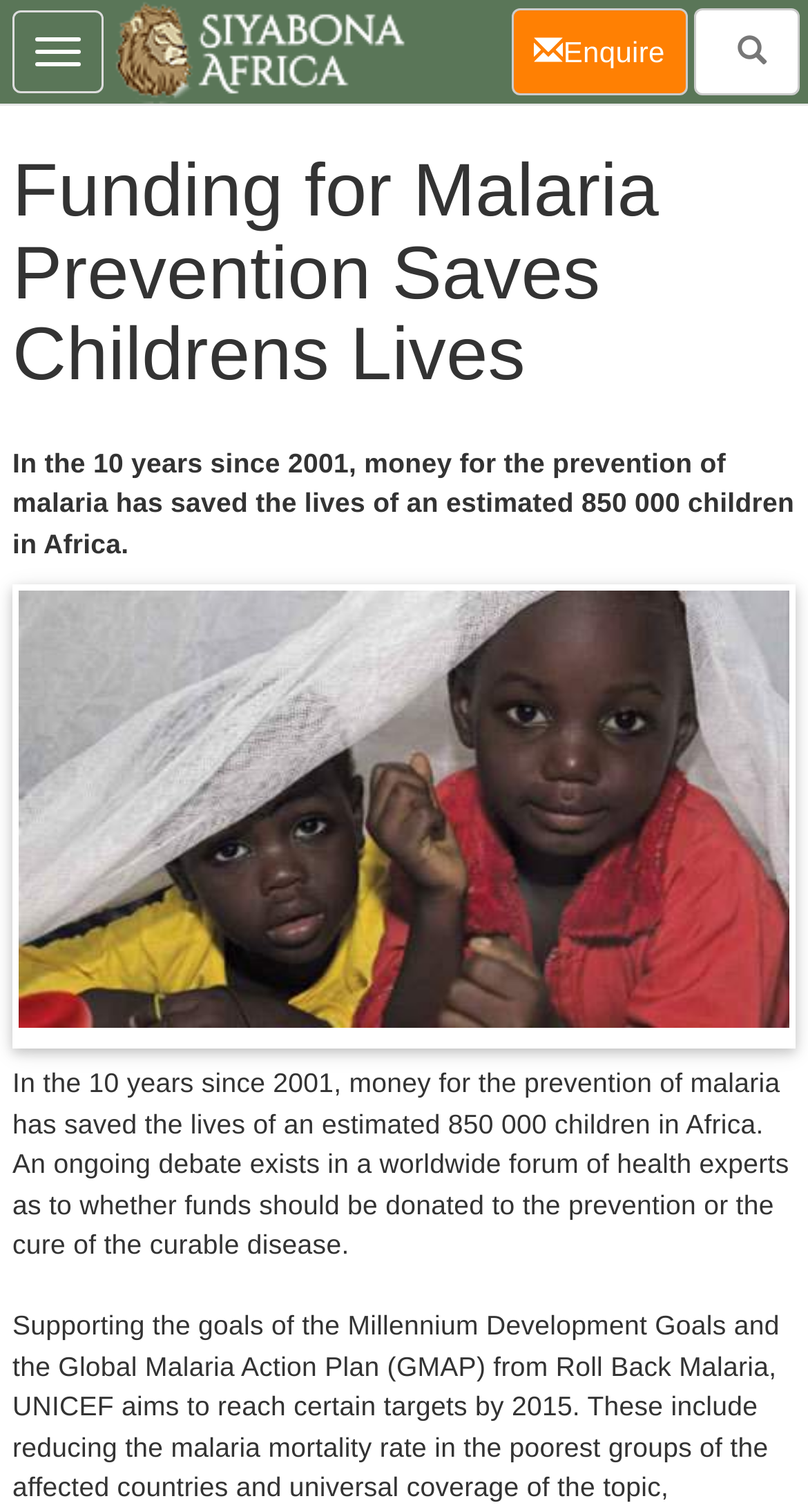Answer the question below using just one word or a short phrase: 
How many images are on this webpage?

2